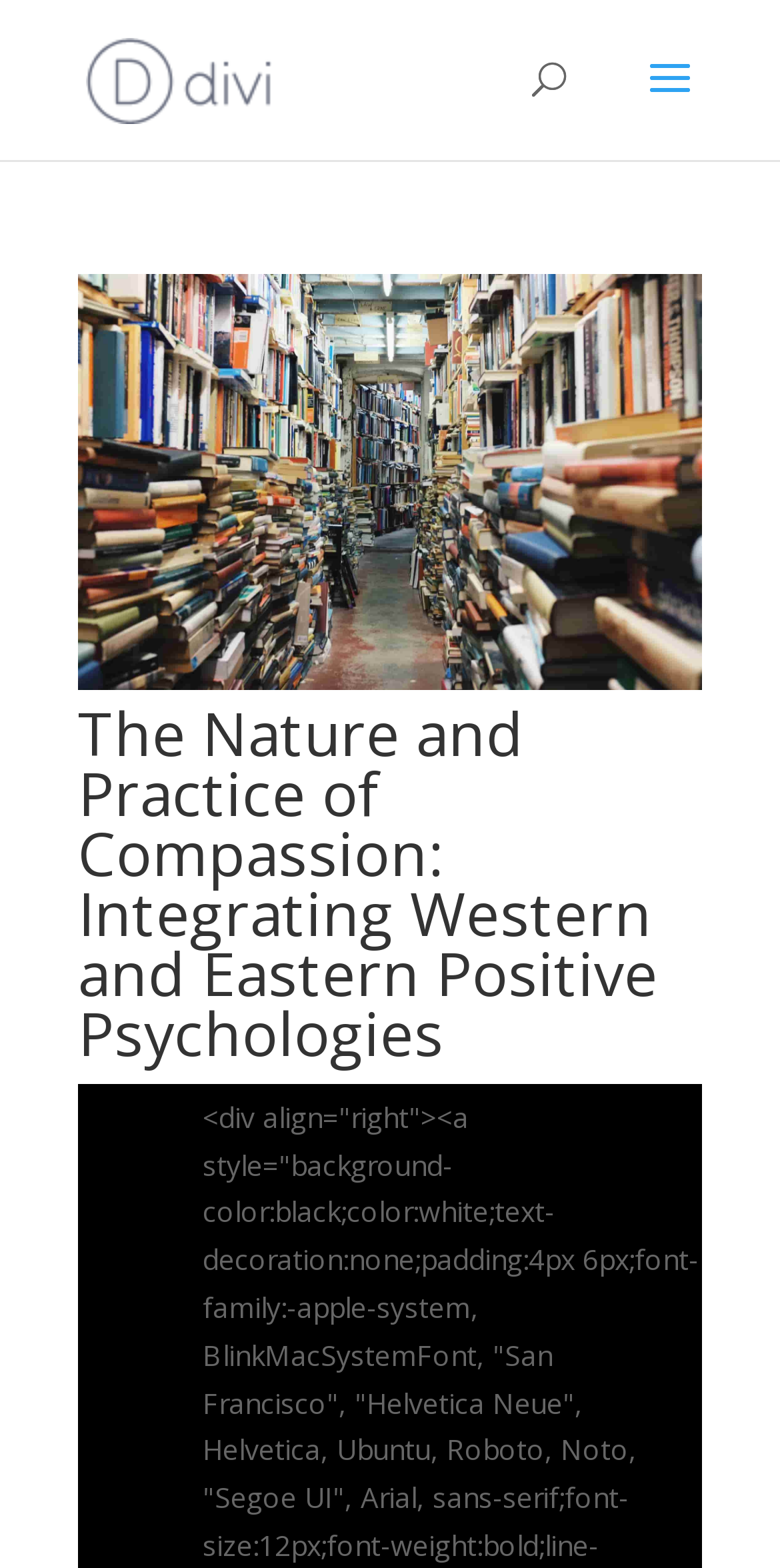Please determine the heading text of this webpage.

The Nature and Practice of Compassion: Integrating Western and Eastern Positive Psychologies